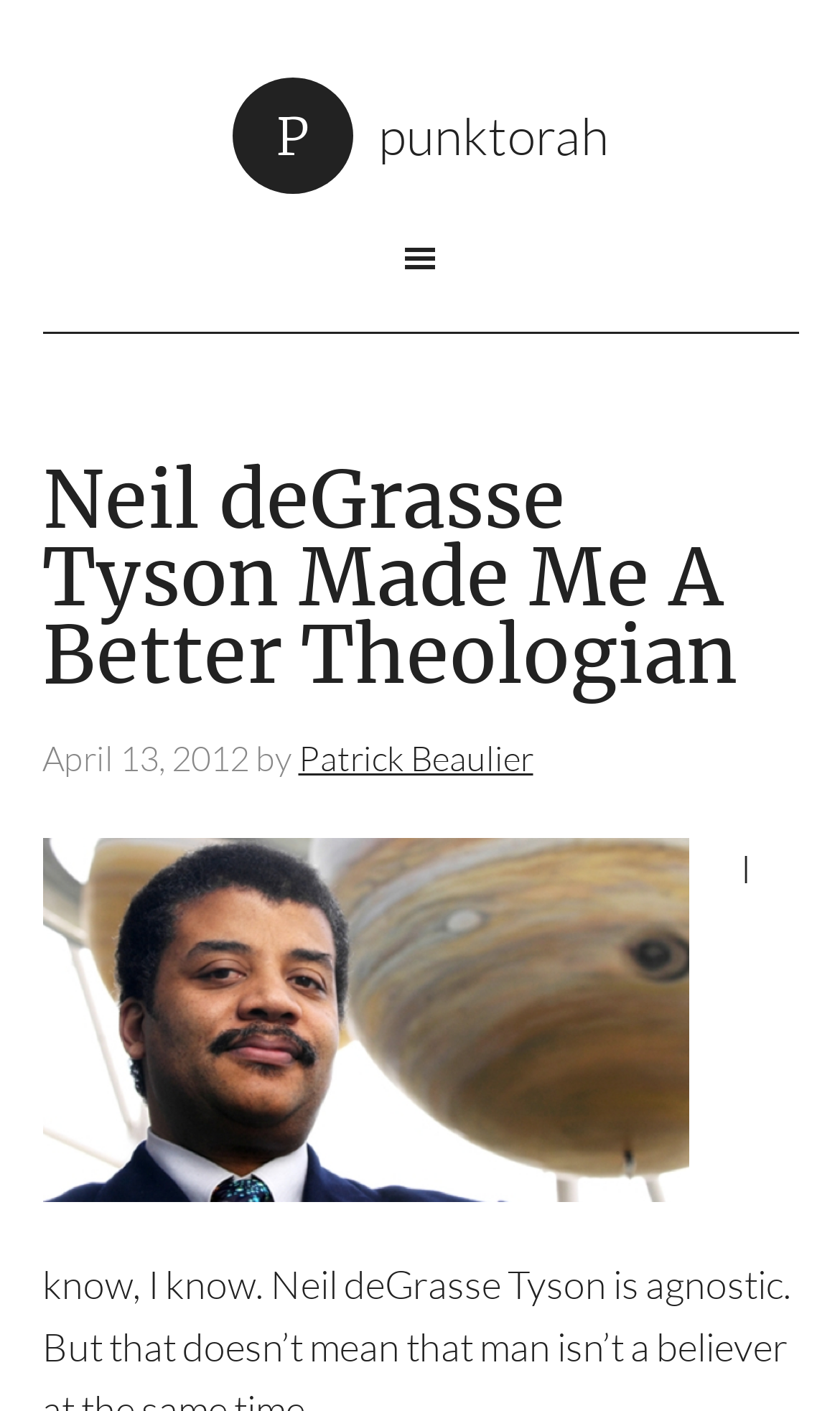Extract the bounding box coordinates for the described element: "Nuclear Culture". The coordinates should be represented as four float numbers between 0 and 1: [left, top, right, bottom].

None